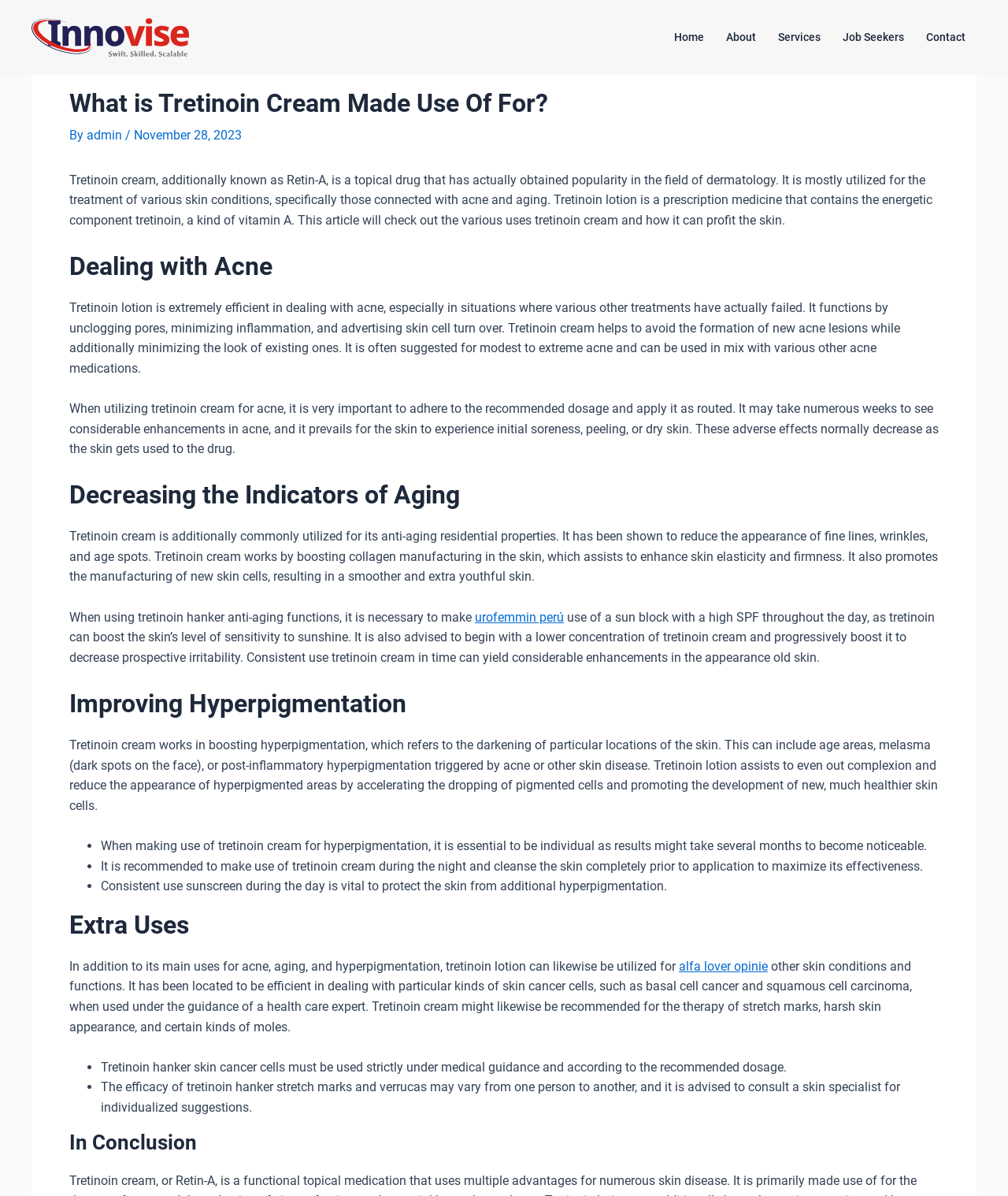What is Tretinoin cream used for?
Please give a detailed answer to the question using the information shown in the image.

According to the webpage, Tretinoin cream is used to treat various skin conditions, including acne, aging, and hyperpigmentation. It is a topical drug that contains the active ingredient tretinoin, a type of vitamin A.